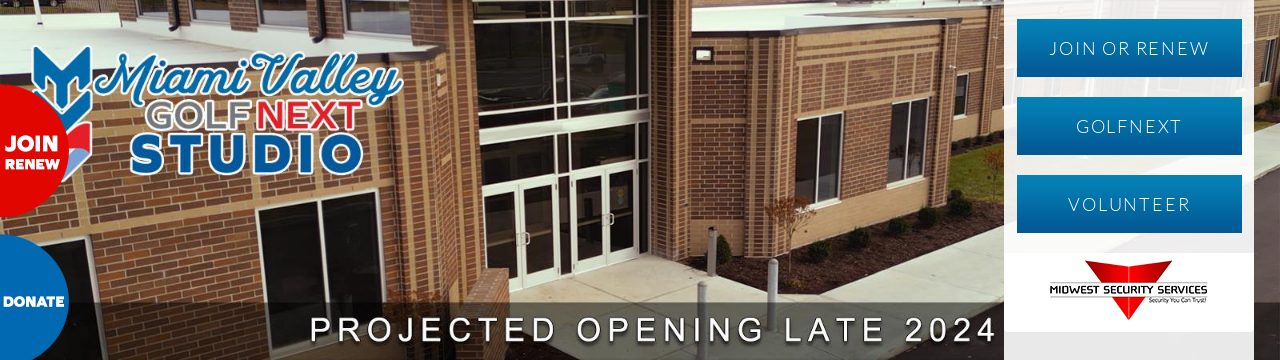Provide an in-depth description of the image.

The image showcases the Miami Valley Golf Next Studio, an innovative facility set to open in late 2024. The building features a modern architecture with large glass doors and a welcoming façade. Prominently displayed is the studio's logo, along with calls to action such as "JOIN" and "DONATE" in vibrant circles. The caption highlights the anticipation surrounding the upcoming project, emphasizing its commitment to enhancing the golfing experience in the community. The bottom part of the image also features information about donating and engaging with the Miami Valley Golf Association, alongside logos from sponsors like Midwest Security Services, underscoring the collaborative effort in bringing this project to fruition.